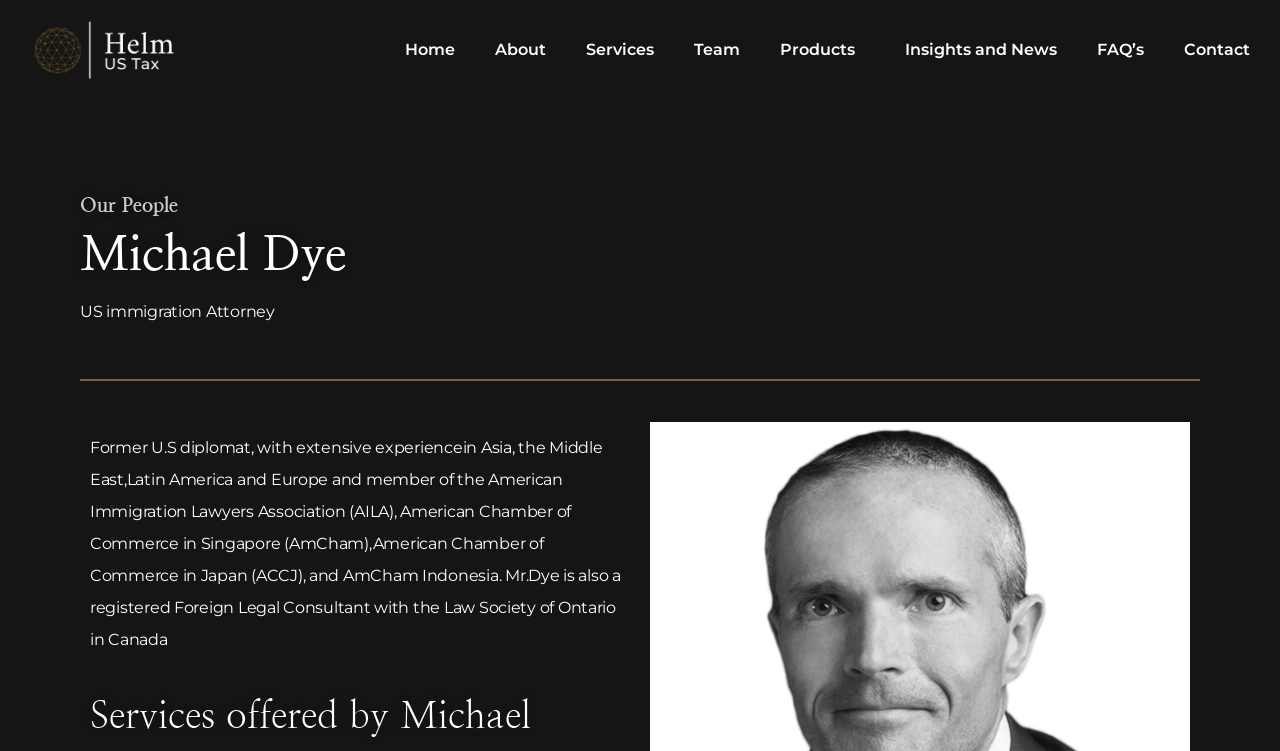How many regions are listed in Michael Dye's experience? From the image, respond with a single word or brief phrase.

4